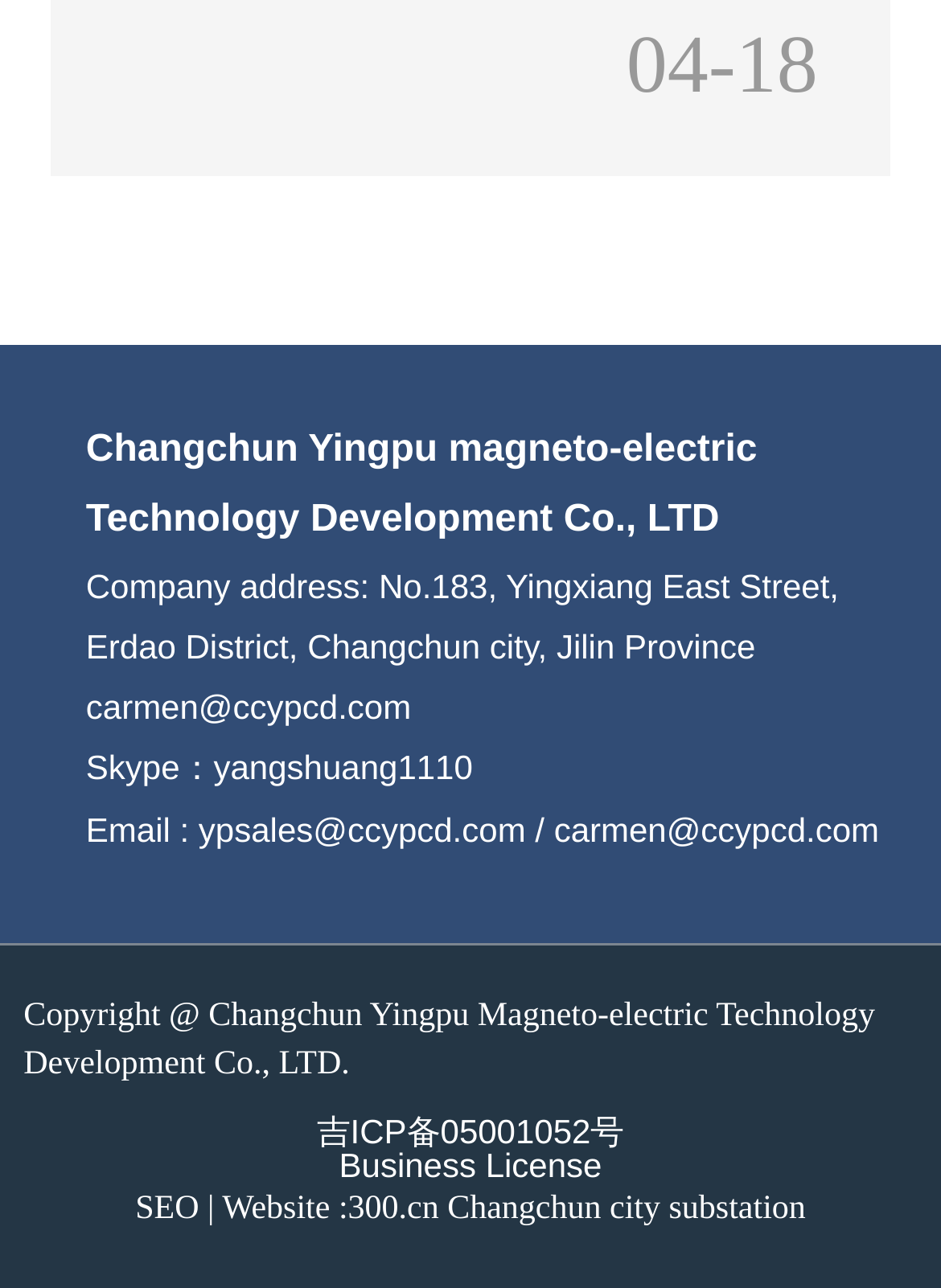What is the copyright information?
Based on the visual content, answer with a single word or a brief phrase.

Copyright @ Changchun Yingpu Magneto-electric Technology Development Co., LTD